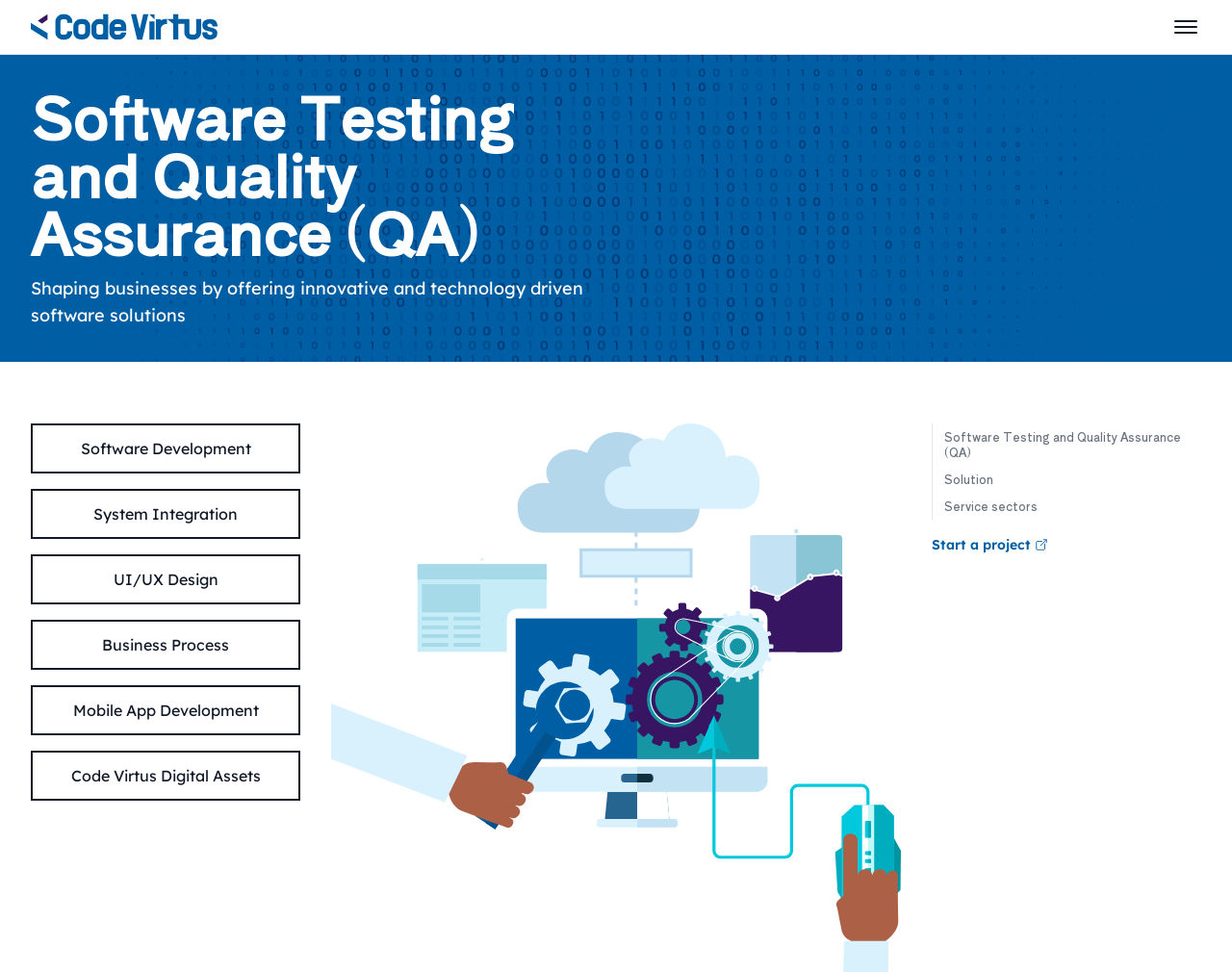Locate the coordinates of the bounding box for the clickable region that fulfills this instruction: "Explore Software Testing and Quality Assurance (QA)".

[0.766, 0.441, 0.959, 0.473]